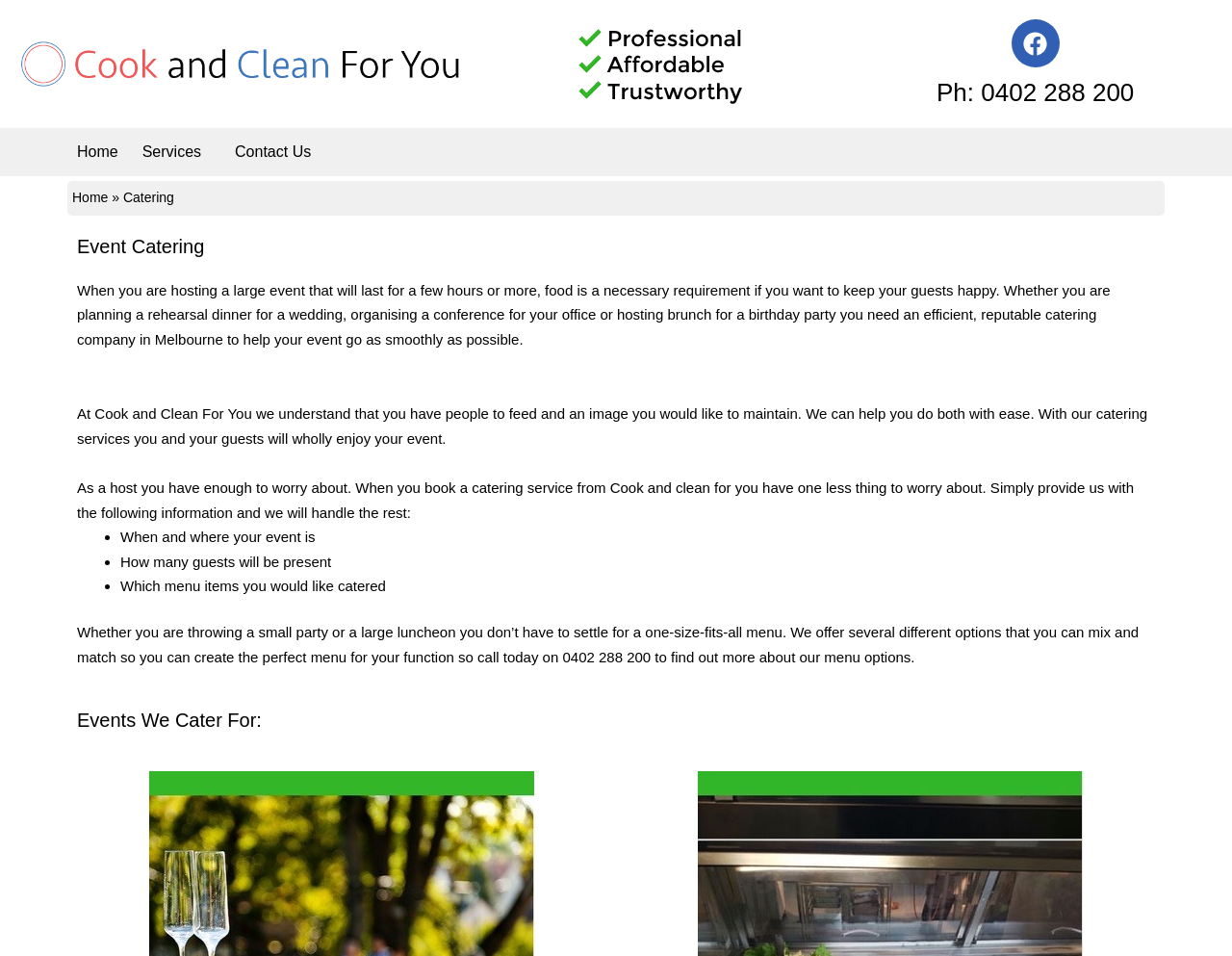Show the bounding box coordinates for the HTML element as described: "Services".

[0.115, 0.144, 0.171, 0.174]